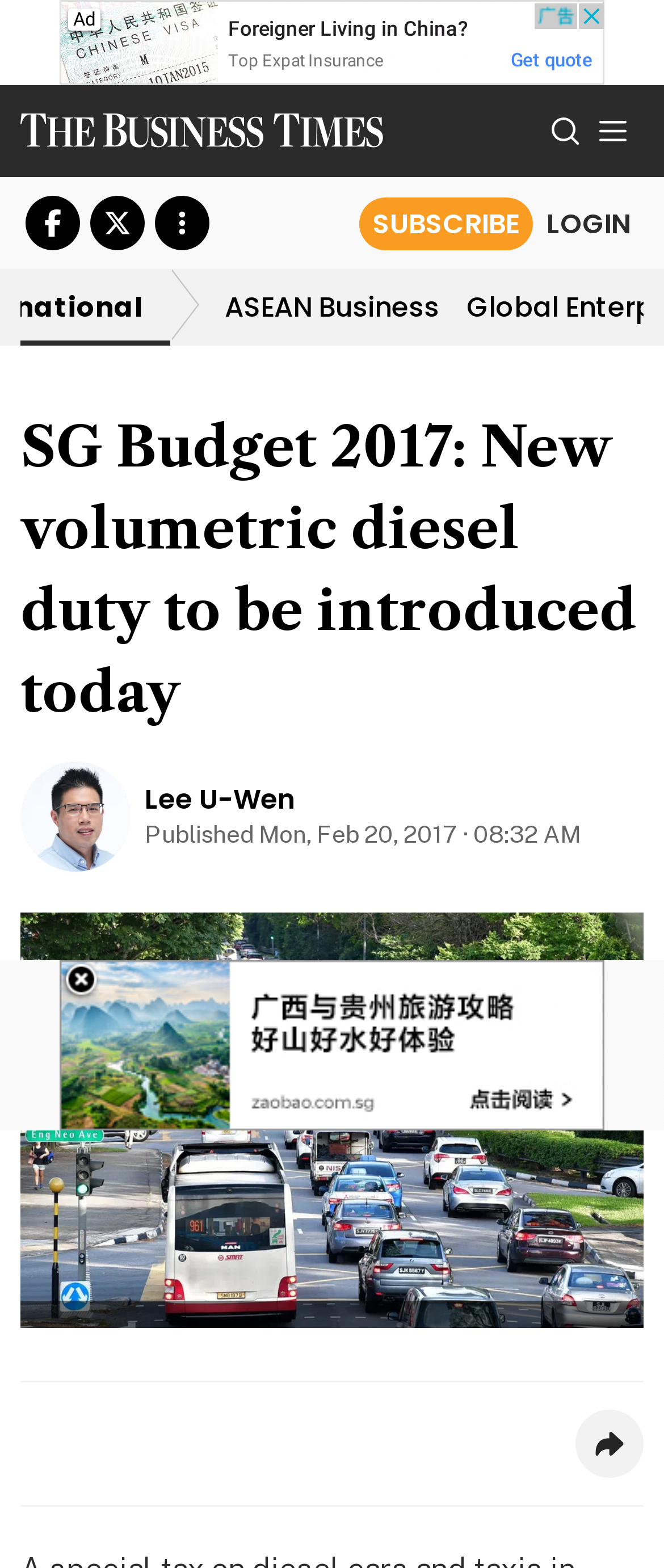Provide an in-depth description of the elements and layout of the webpage.

The webpage appears to be a news article from The Business Times, with the title "SG Budget 2017: New volumetric diesel duty to be introduced today". At the top of the page, there is an advertisement iframe, followed by a link to The Business Times, accompanied by its logo. To the right of the logo, there are three buttons: a search button, a toggle side menu button, and a share button.

Below the top section, there are several buttons and links, including social media share buttons, a "View more" link, a "SUBSCRIBE" link, and a "LOGIN" button. The main content of the article begins with a heading that matches the title of the webpage.

To the left of the heading, there is an image of a person, Lee U-Wen, who is likely the author of the article. Below the image, there is a heading with the author's name, followed by a link to the author's profile. The publication date and time of the article are displayed below the author's name.

The main content of the article is accompanied by a large image that takes up most of the width of the page. The image is described as "A special tax on diesel cars and taxis in Singapore will be permanently reduced by S$100 and S$850 respectively with immediate effect, said Finance Minister Heng Swee Keat in parliament on Monday." There is a button to expand the image below it.

At the bottom of the page, there is another advertisement iframe, and an image with the text "Share this article."